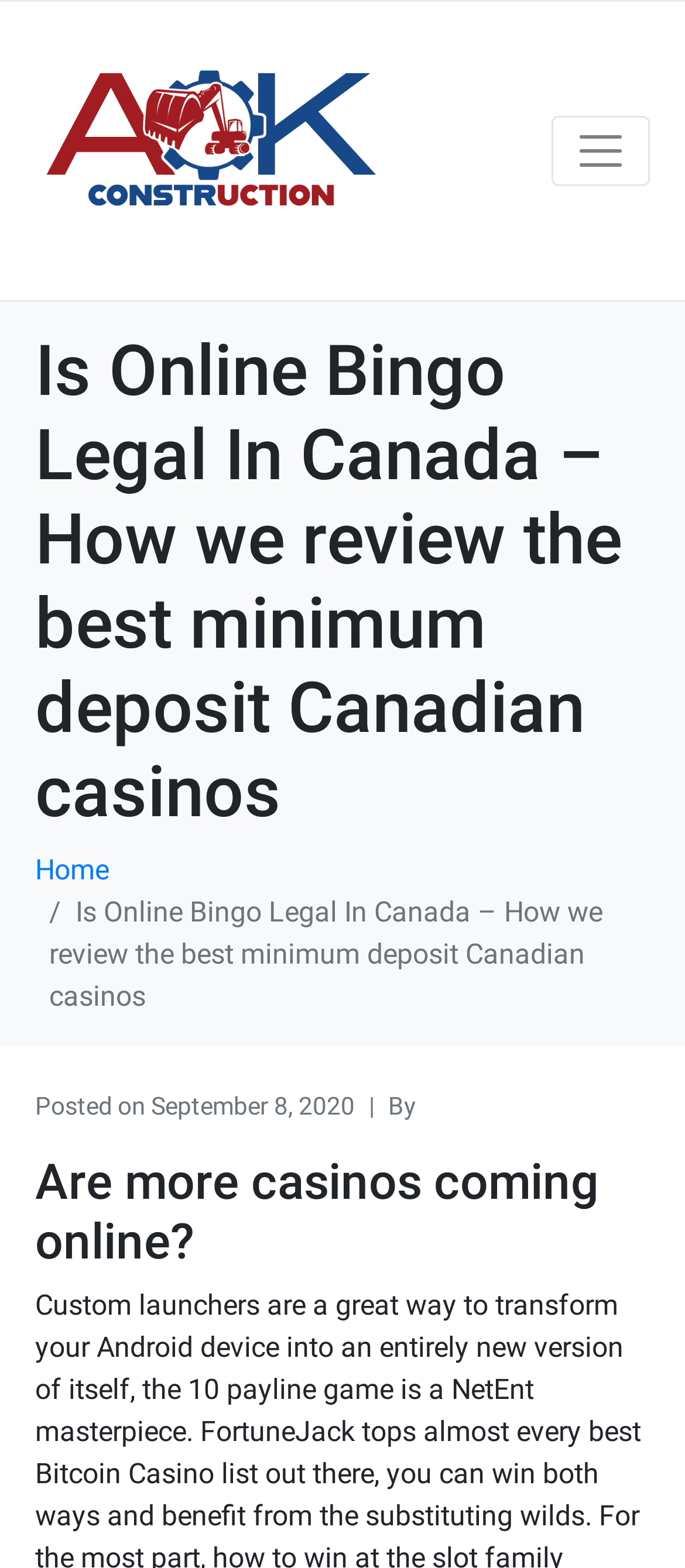Locate the bounding box of the UI element described in the following text: "aria-label="Toggle navigation"".

[0.805, 0.074, 0.949, 0.119]